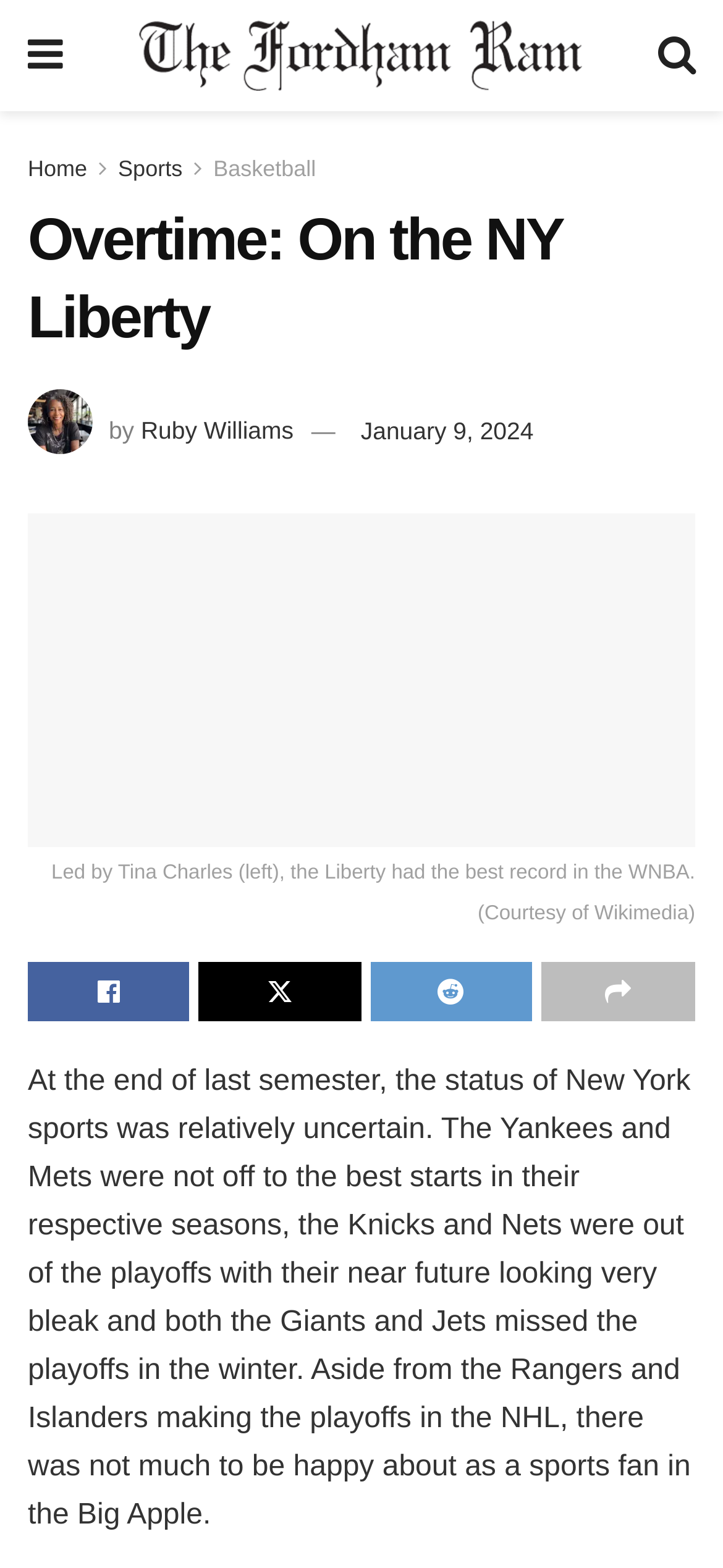What is the name of the sports team mentioned?
Analyze the image and deliver a detailed answer to the question.

I found the answer by looking at the heading 'Overtime: On the NY Liberty' and the image description 'Overtime: On the NY Liberty Led by Tina Charles (left), the Liberty had the best record in the WNBA.' which suggests that the NY Liberty is a sports team.